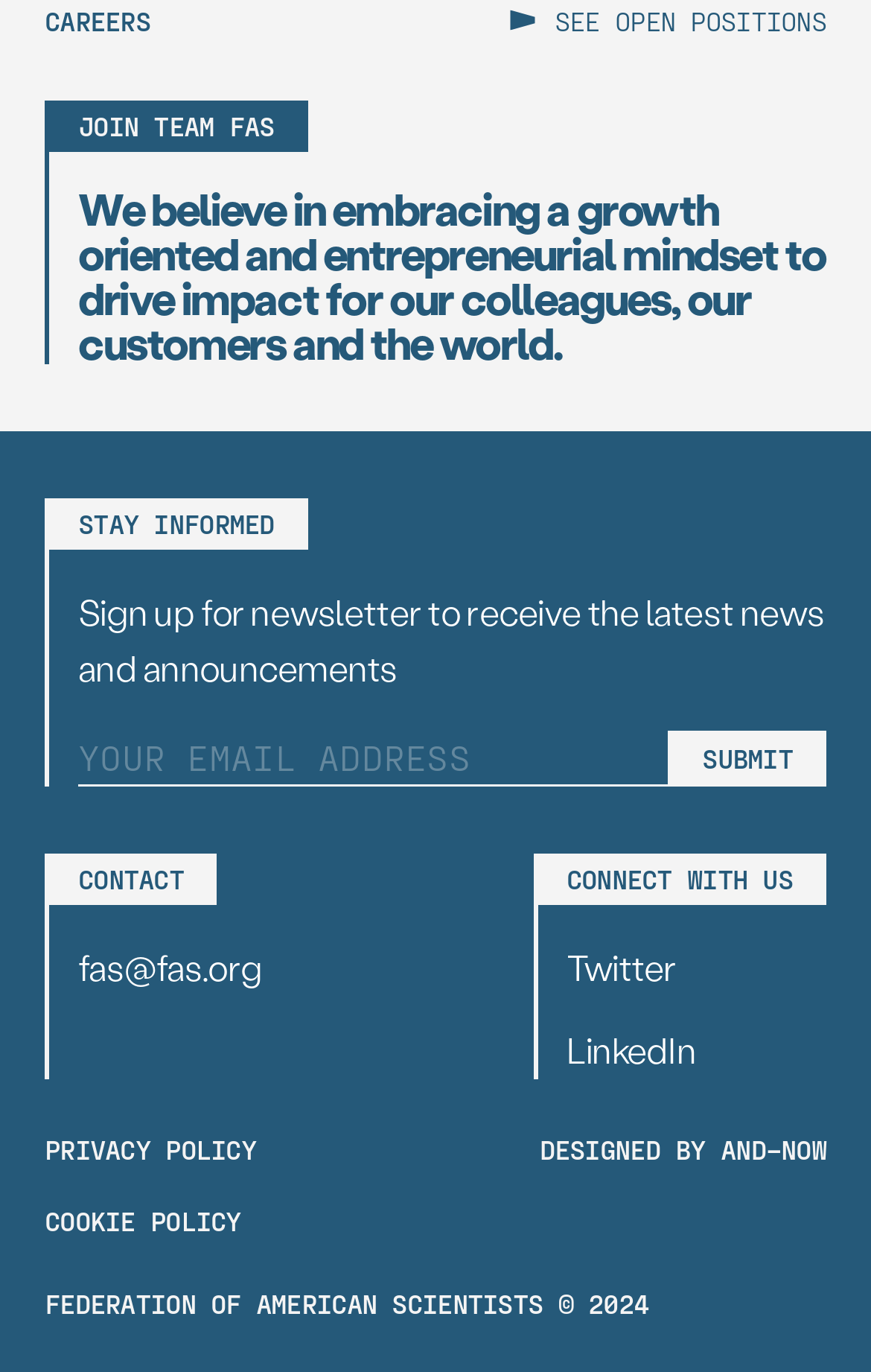Please determine the bounding box coordinates of the element to click in order to execute the following instruction: "Follow FAS on Twitter". The coordinates should be four float numbers between 0 and 1, specified as [left, top, right, bottom].

[0.65, 0.687, 0.777, 0.721]